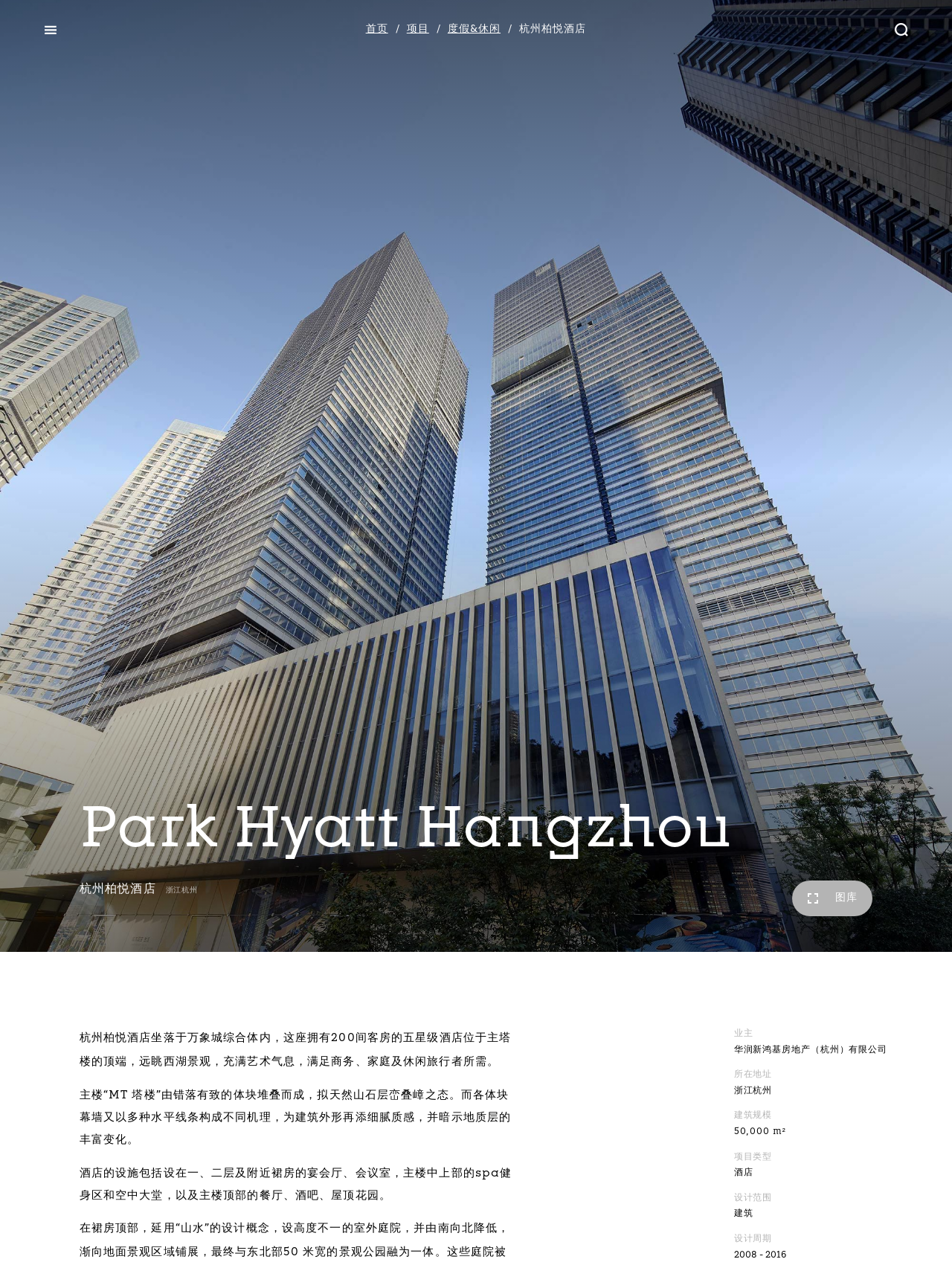Please respond in a single word or phrase: 
How many rooms does the hotel have?

200